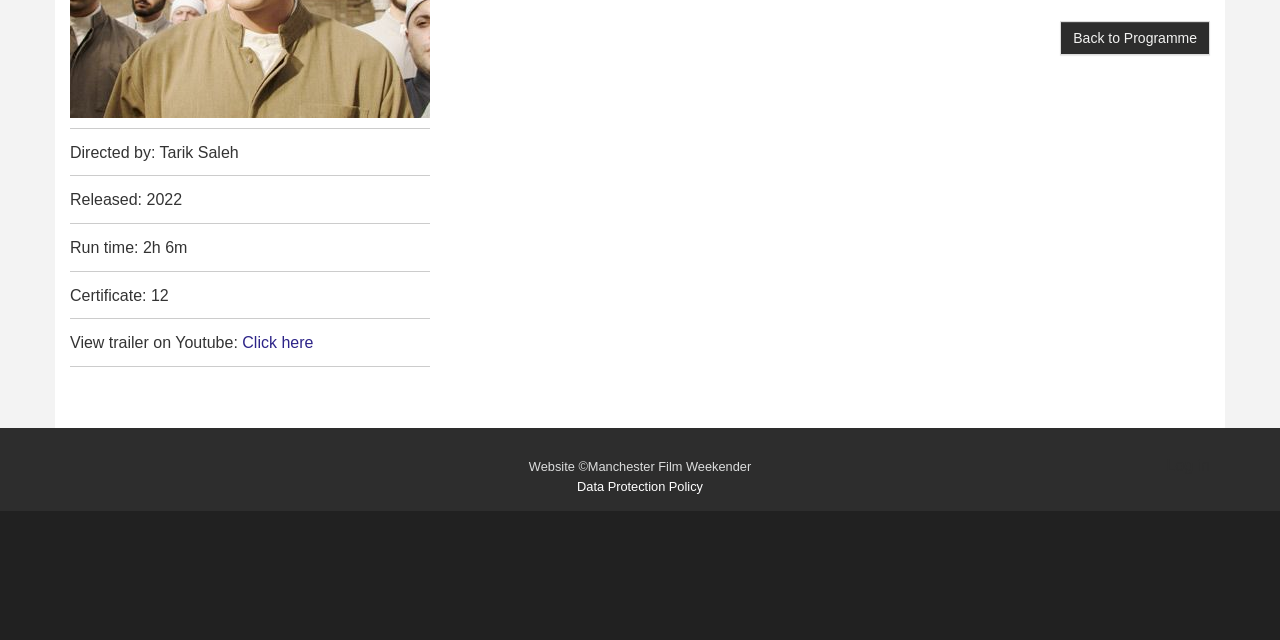Given the element description "Data Protection Policy", identify the bounding box of the corresponding UI element.

[0.451, 0.749, 0.549, 0.773]